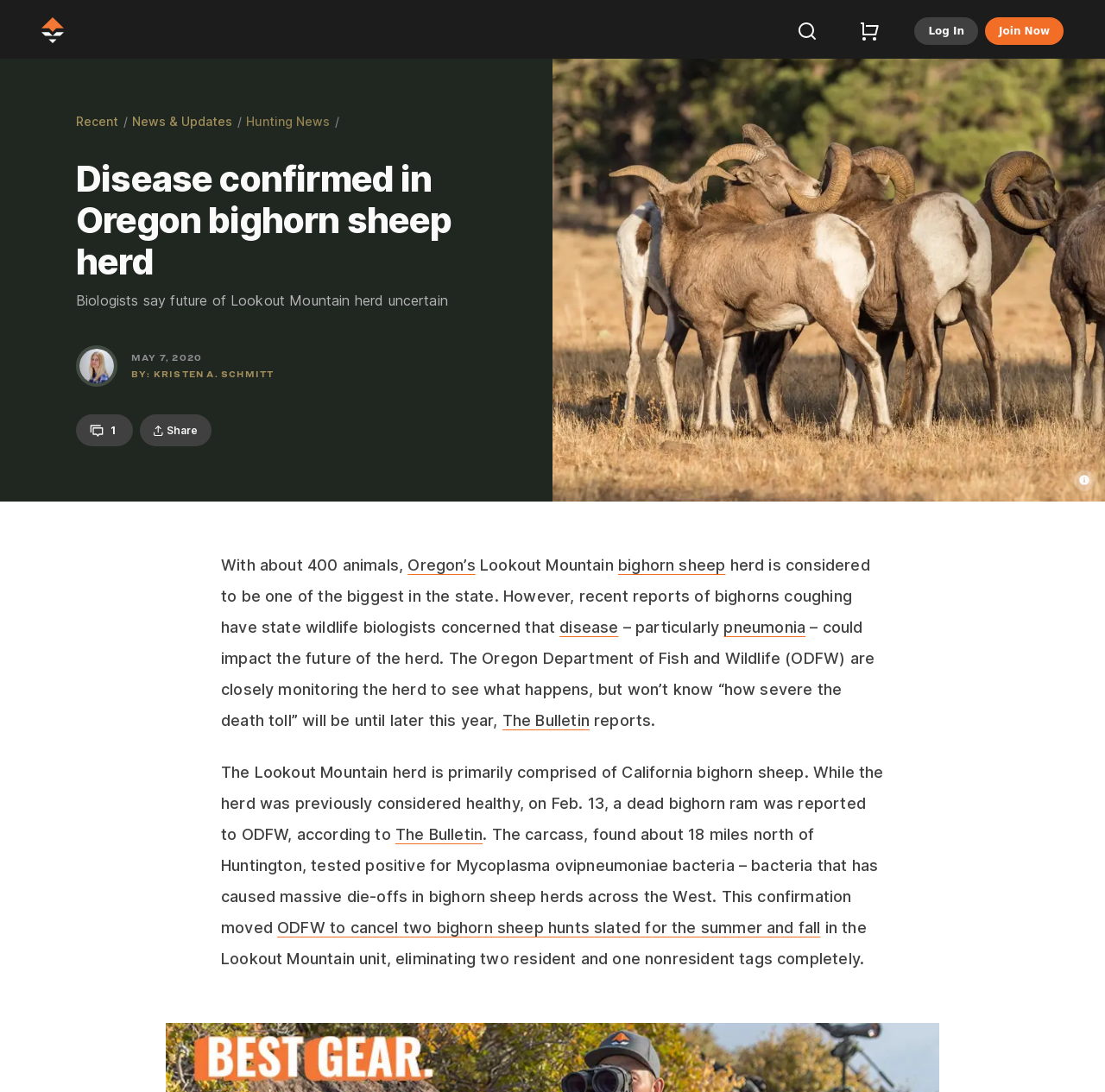Find and extract the text of the primary heading on the webpage.

Disease confirmed in Oregon bighorn sheep herd